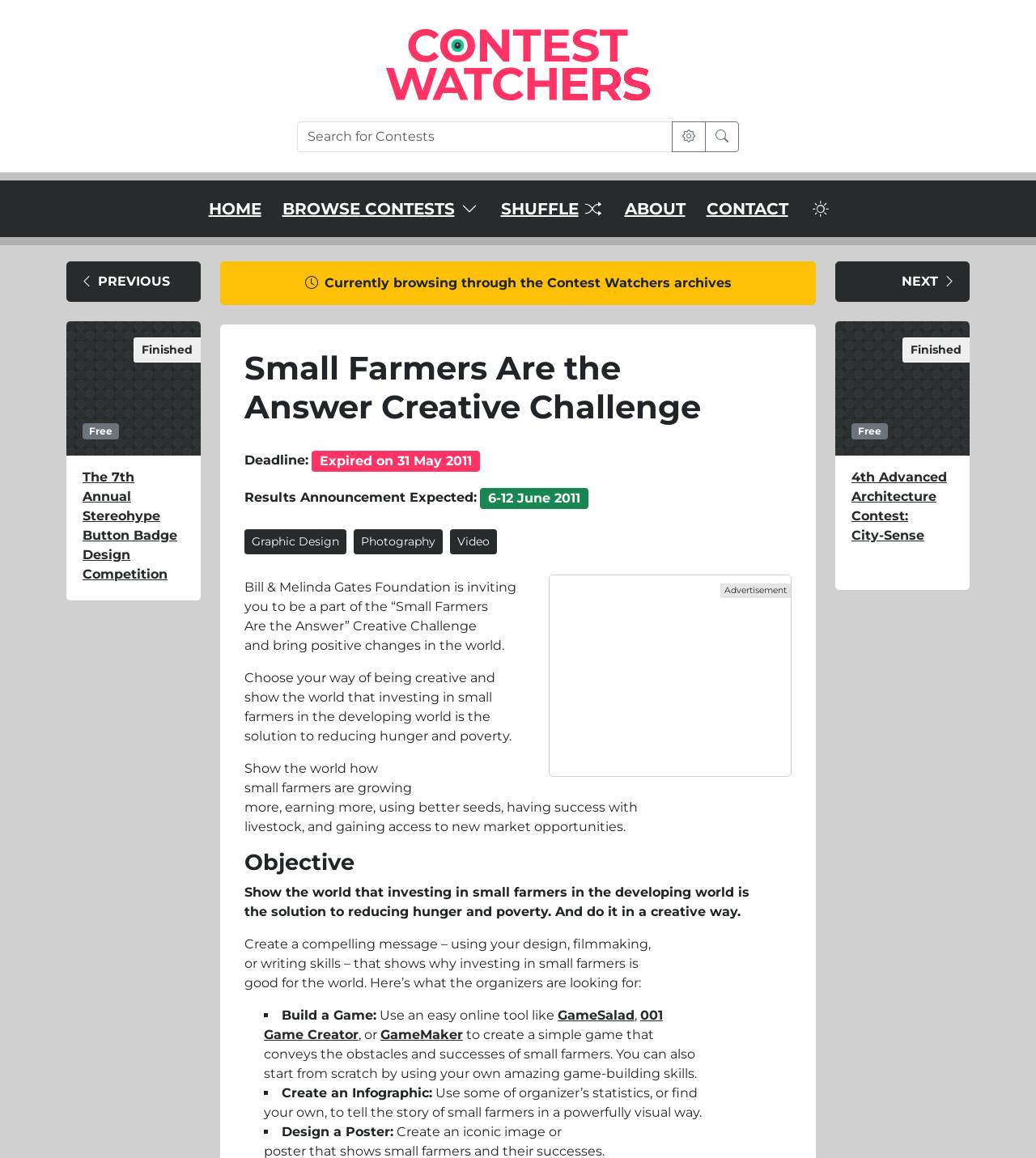Please find the bounding box coordinates of the element's region to be clicked to carry out this instruction: "View the 'Small Farmers Are the Answer Creative Challenge' contest".

[0.236, 0.301, 0.764, 0.368]